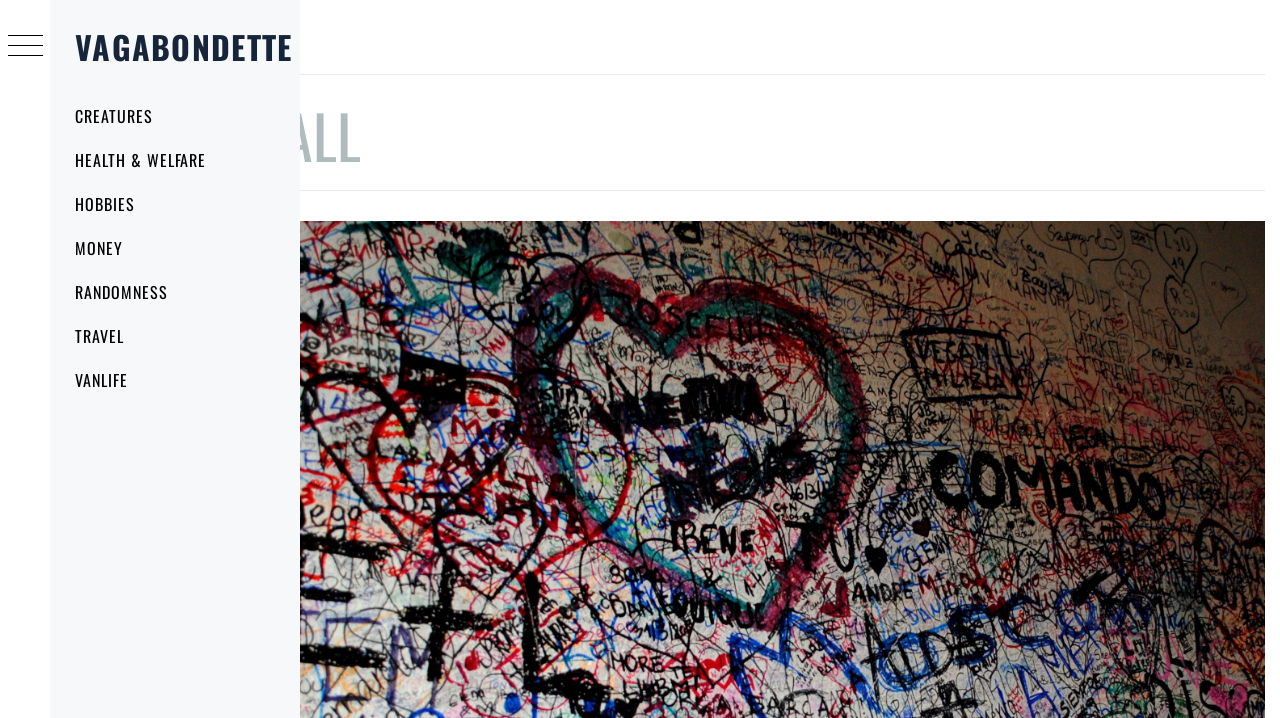Please determine the bounding box coordinates of the element to click in order to execute the following instruction: "go to HOME". The coordinates should be four float numbers between 0 and 1, specified as [left, top, right, bottom].

[0.246, 0.056, 0.278, 0.074]